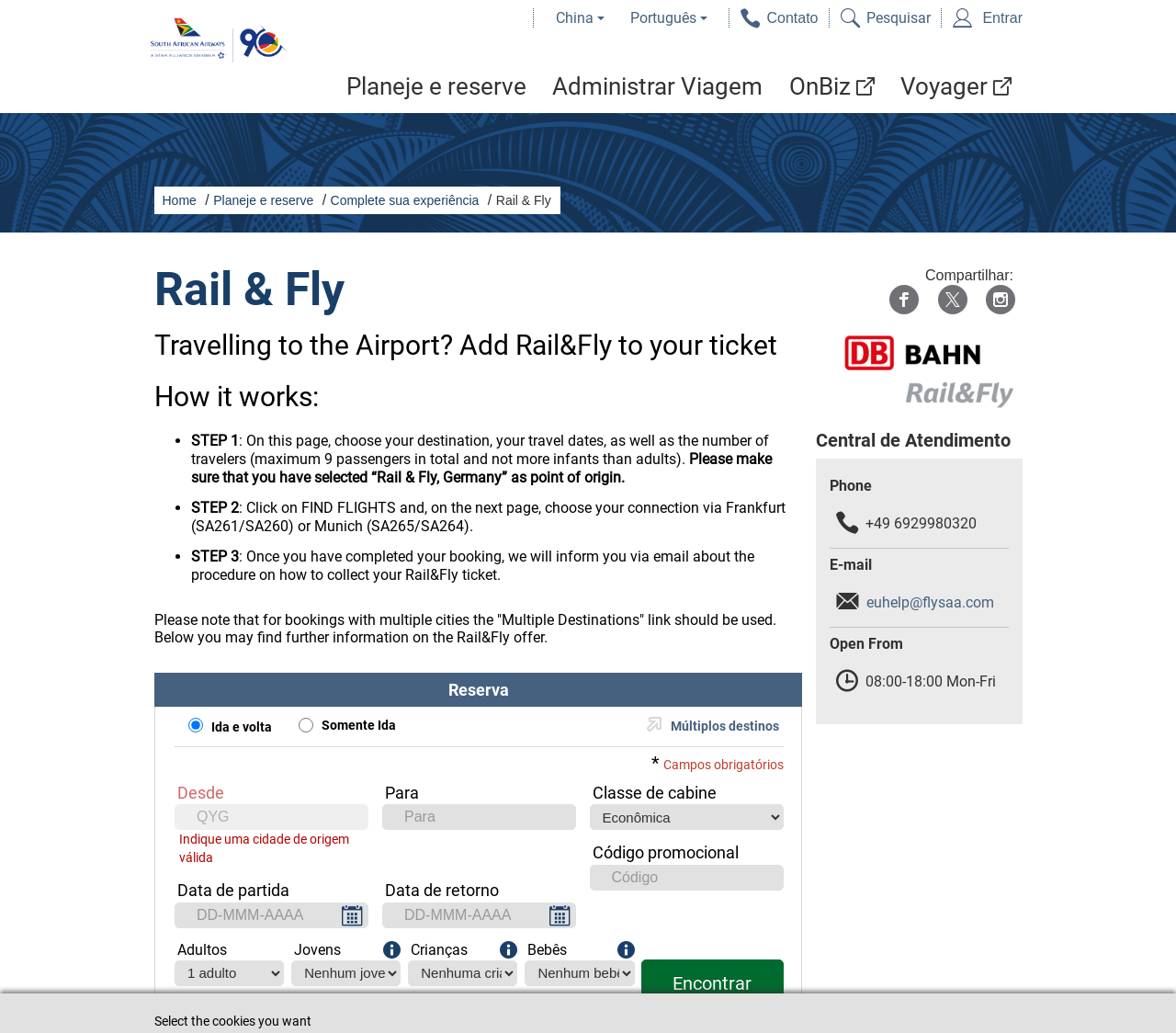Find the bounding box coordinates of the element to click in order to complete this instruction: "Choose language". The bounding box coordinates must be four float numbers between 0 and 1, denoted as [left, top, right, bottom].

[0.527, 0.009, 0.611, 0.026]